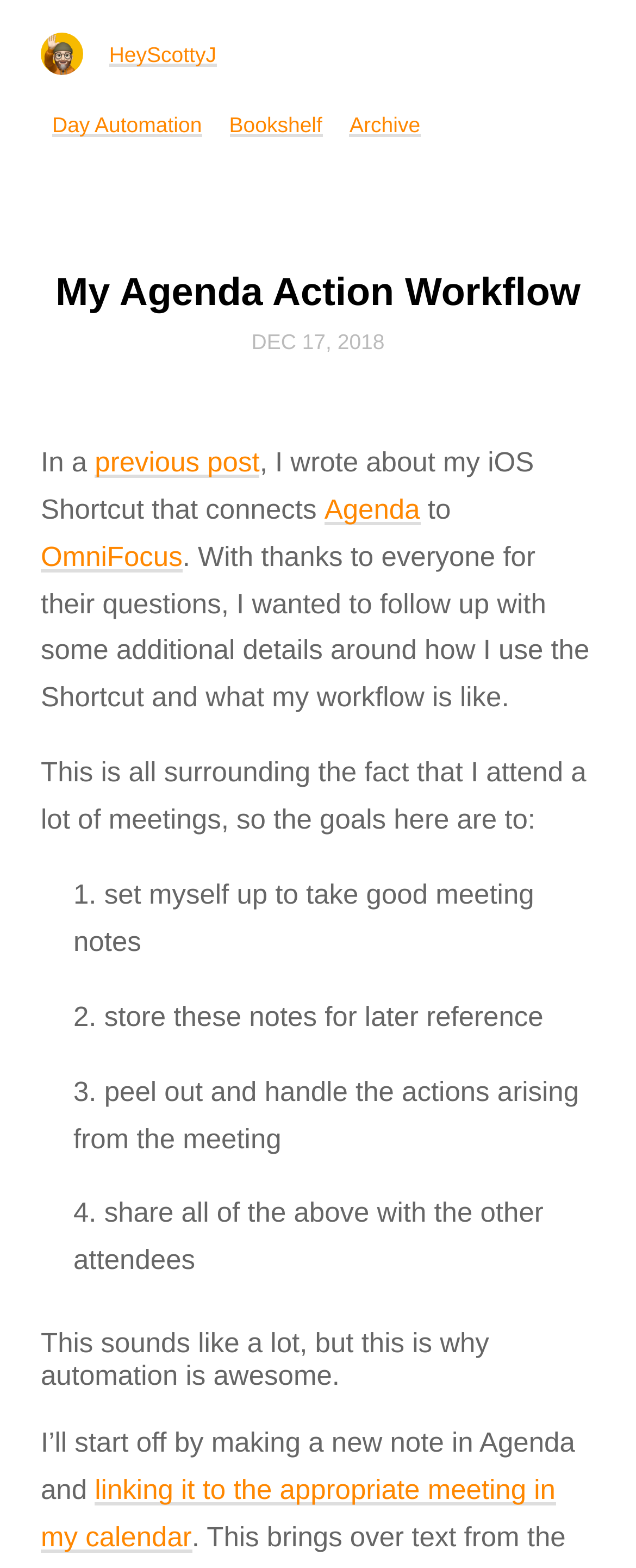Give a short answer using one word or phrase for the question:
What is the author's name?

HeyScottyJ